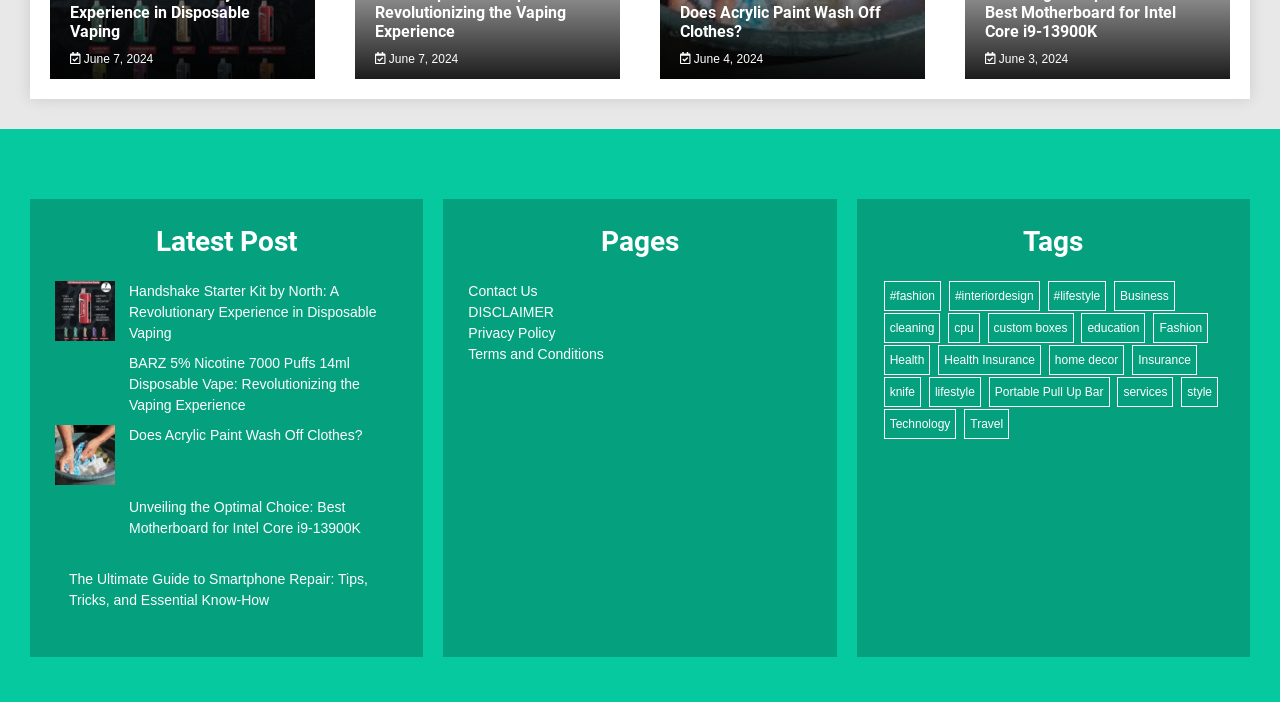Please locate the bounding box coordinates of the element that should be clicked to achieve the given instruction: "Read the 'Latest Post' section".

[0.043, 0.319, 0.311, 0.37]